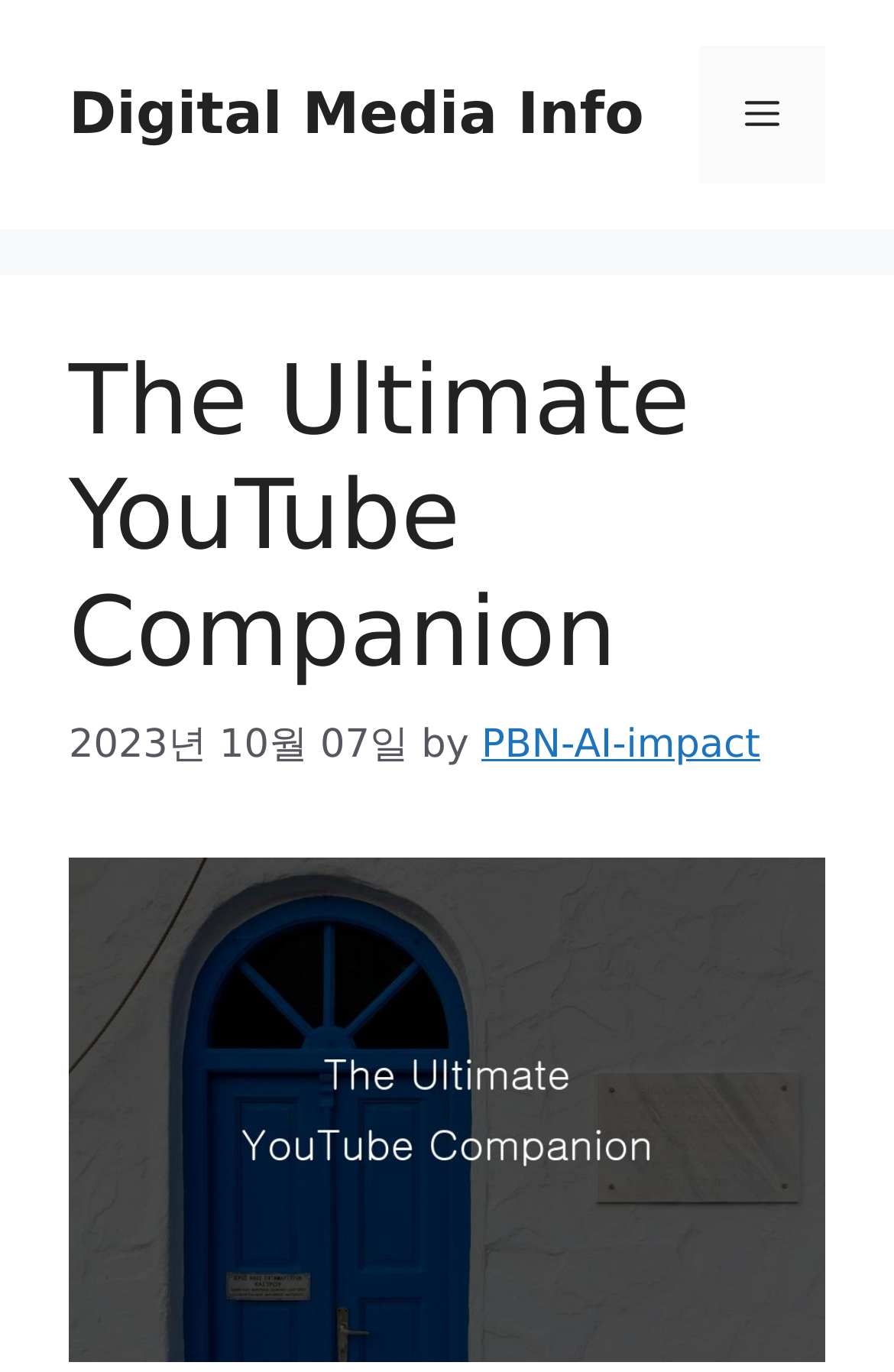What is the date of the article?
Answer with a single word or phrase, using the screenshot for reference.

2023년 10월 07일